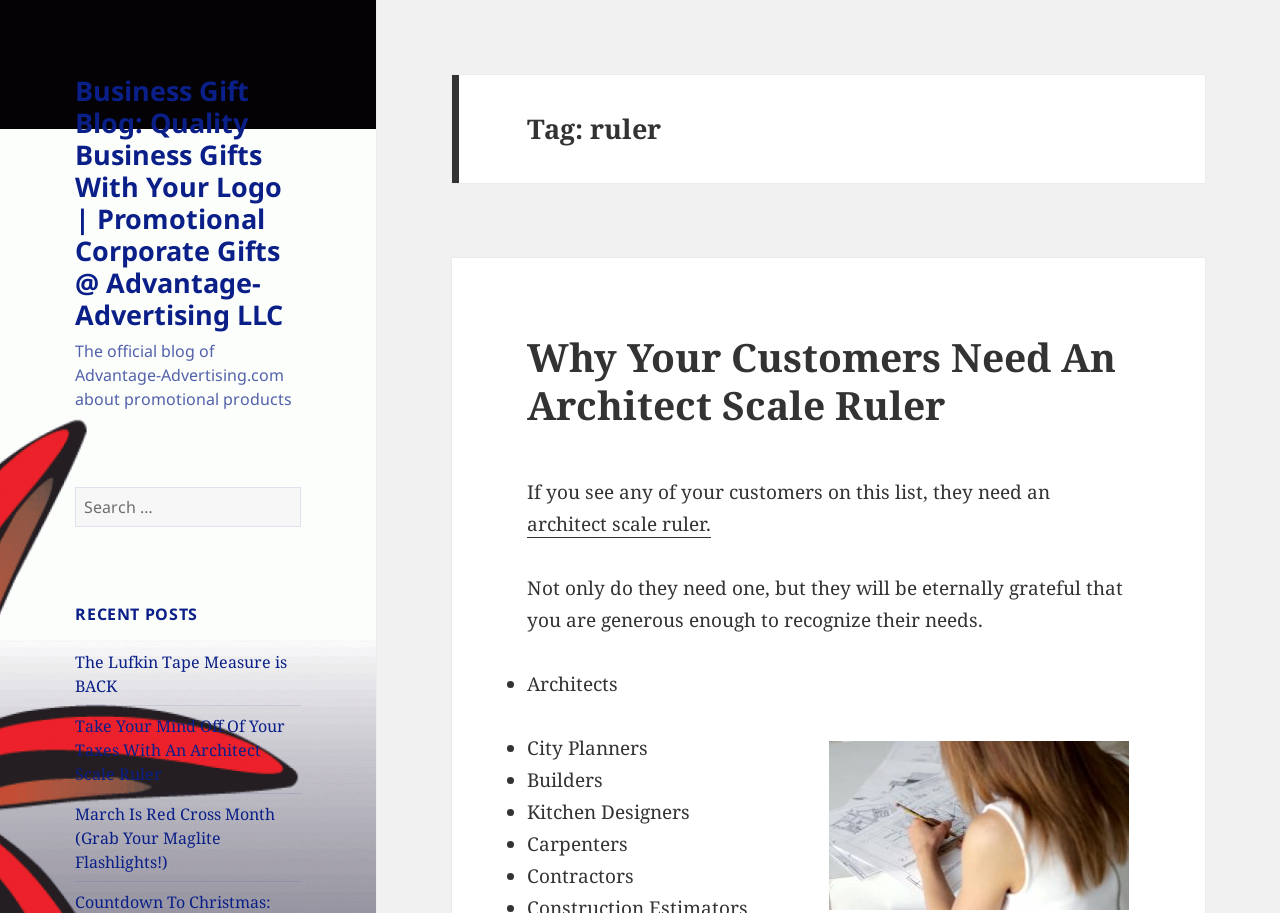Locate the bounding box coordinates of the element that should be clicked to execute the following instruction: "Search for a keyword".

[0.059, 0.533, 0.235, 0.577]